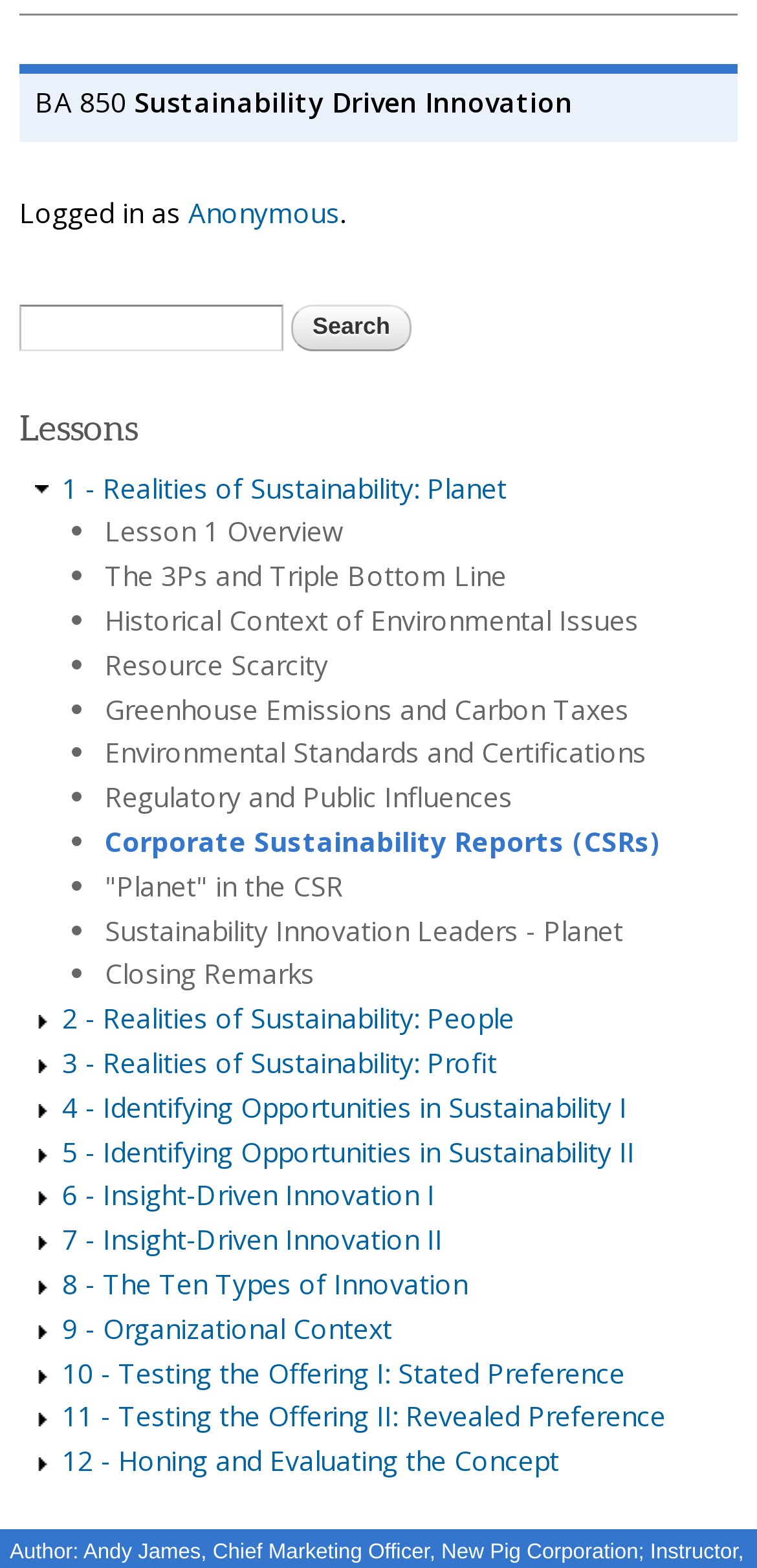Determine the bounding box coordinates of the UI element described by: "Resource Scarcity".

[0.138, 0.412, 0.433, 0.435]